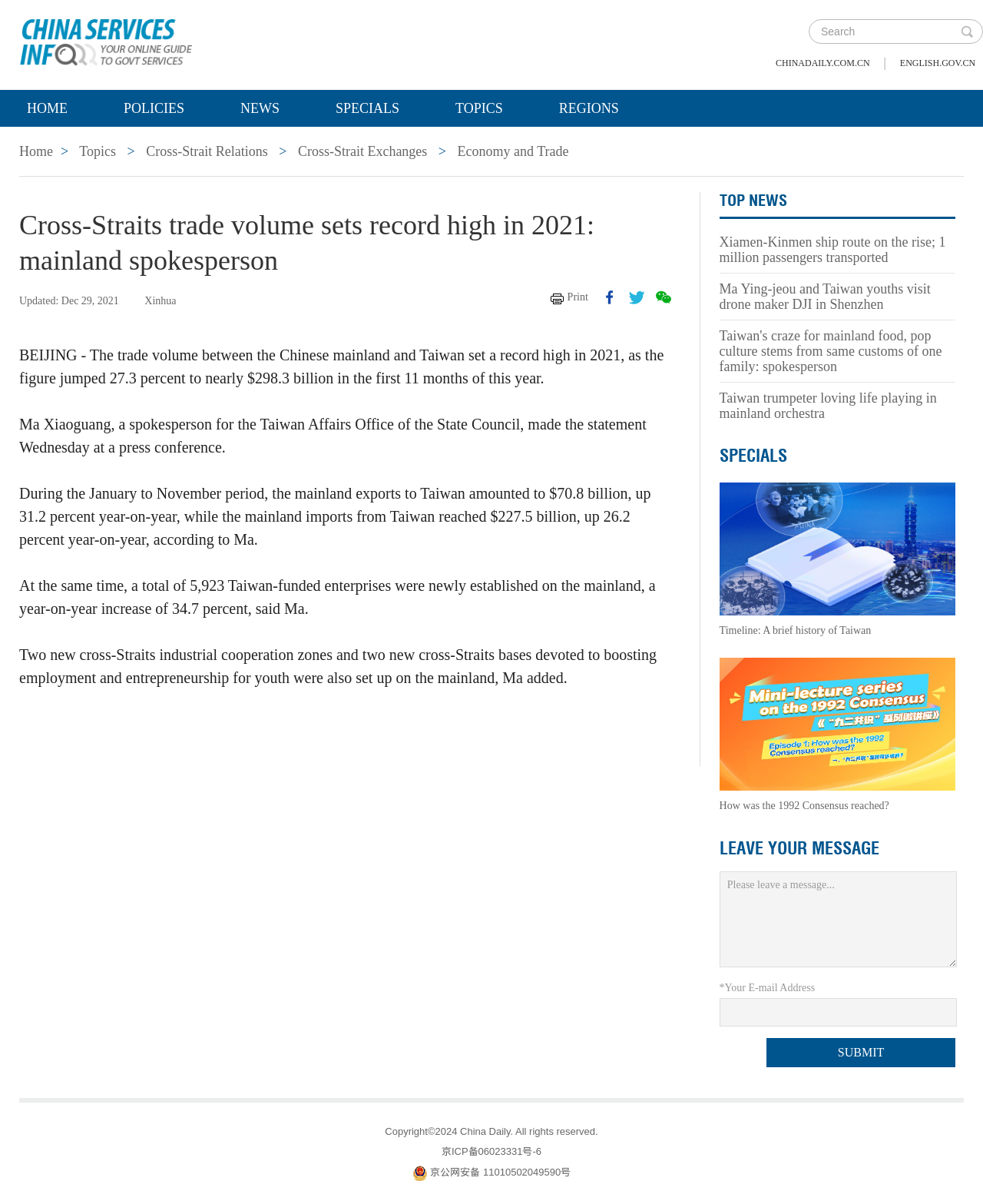Locate the bounding box coordinates of the clickable area to execute the instruction: "Search for something". Provide the coordinates as four float numbers between 0 and 1, represented as [left, top, right, bottom].

[0.823, 0.017, 0.98, 0.036]